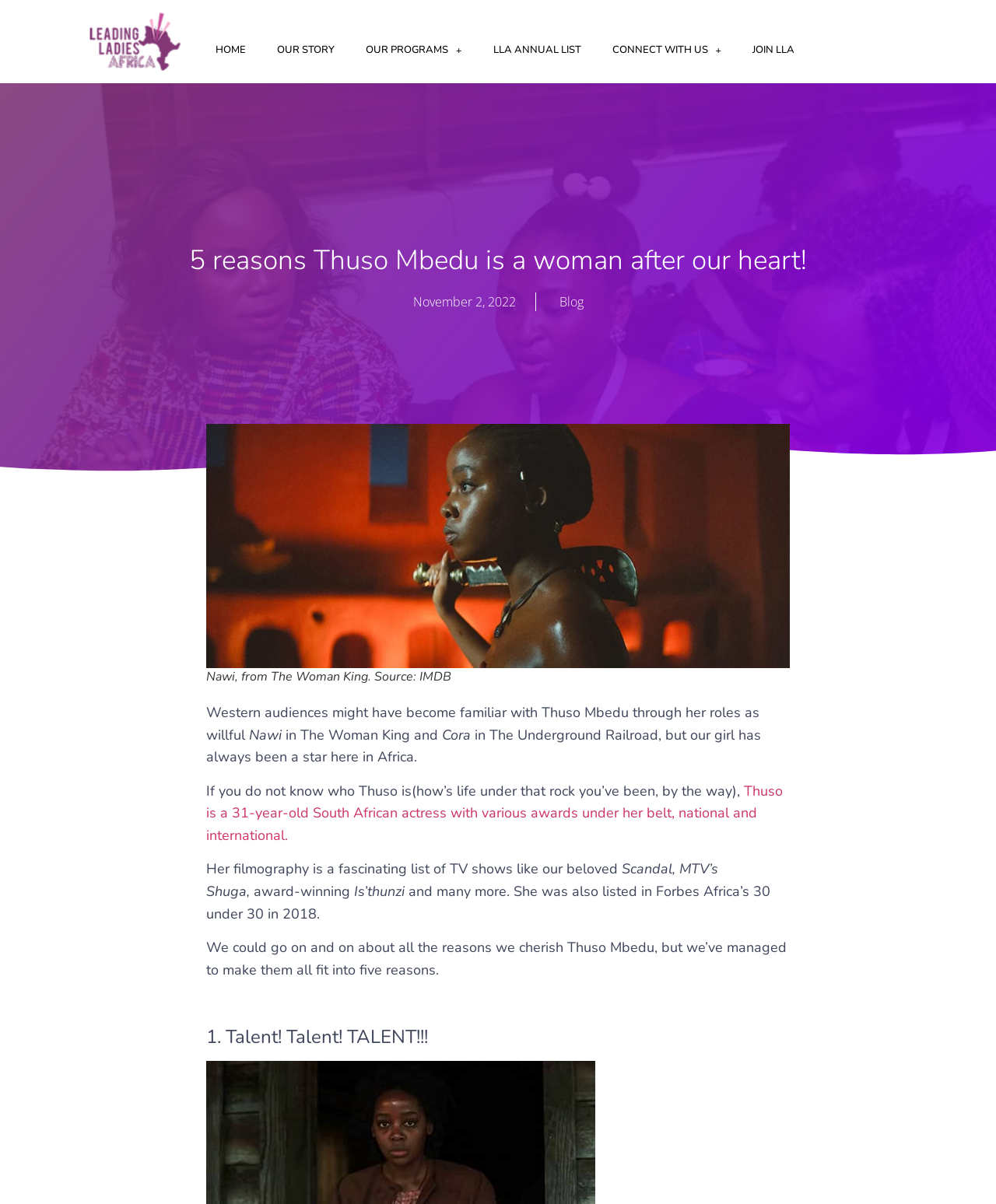Please provide the bounding box coordinates for the element that needs to be clicked to perform the instruction: "Click on HOME". The coordinates must consist of four float numbers between 0 and 1, formatted as [left, top, right, bottom].

[0.201, 0.027, 0.263, 0.056]